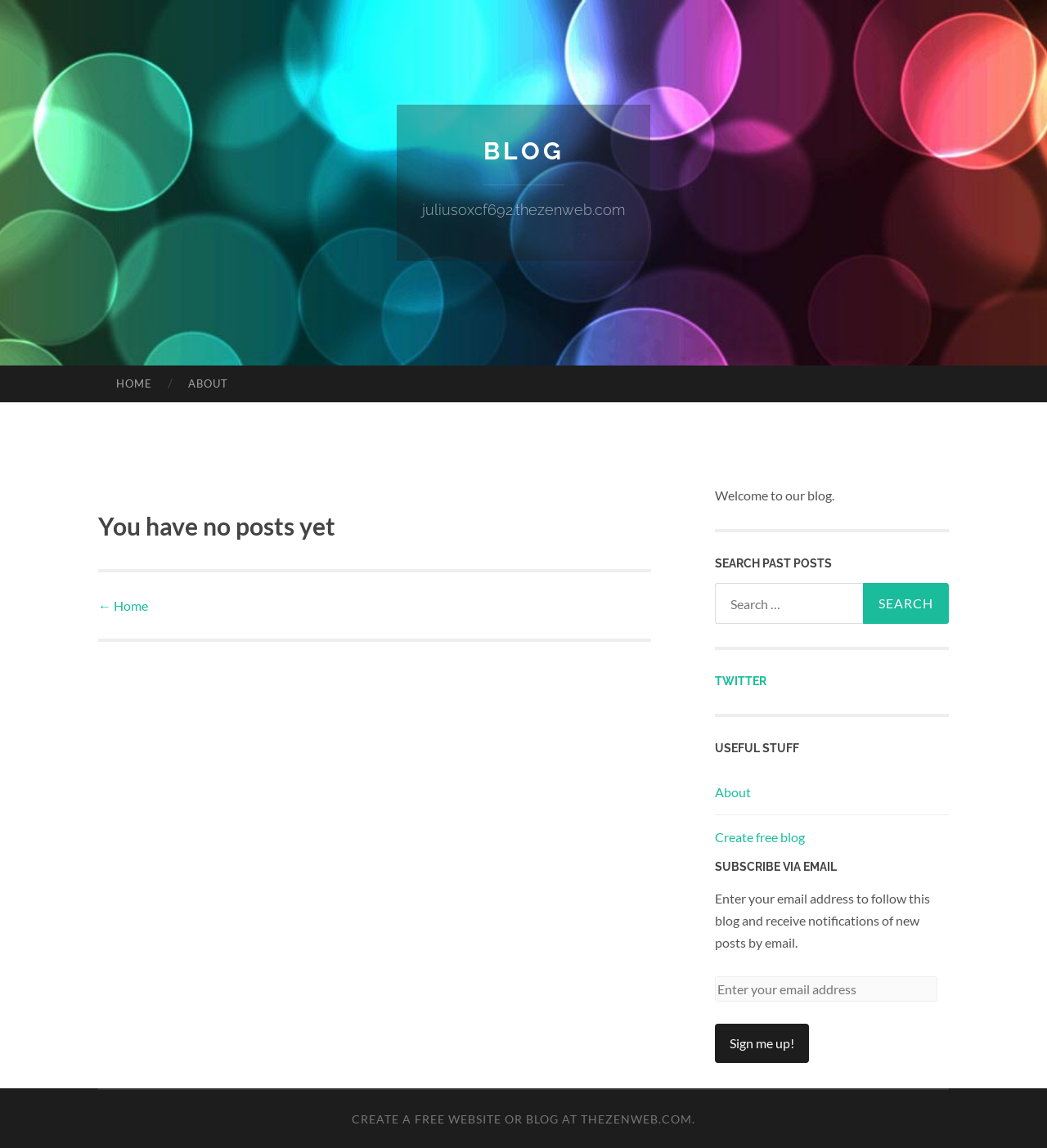Use a single word or phrase to answer this question: 
What is the name of the blog?

juliusoxcf692.thezenweb.com